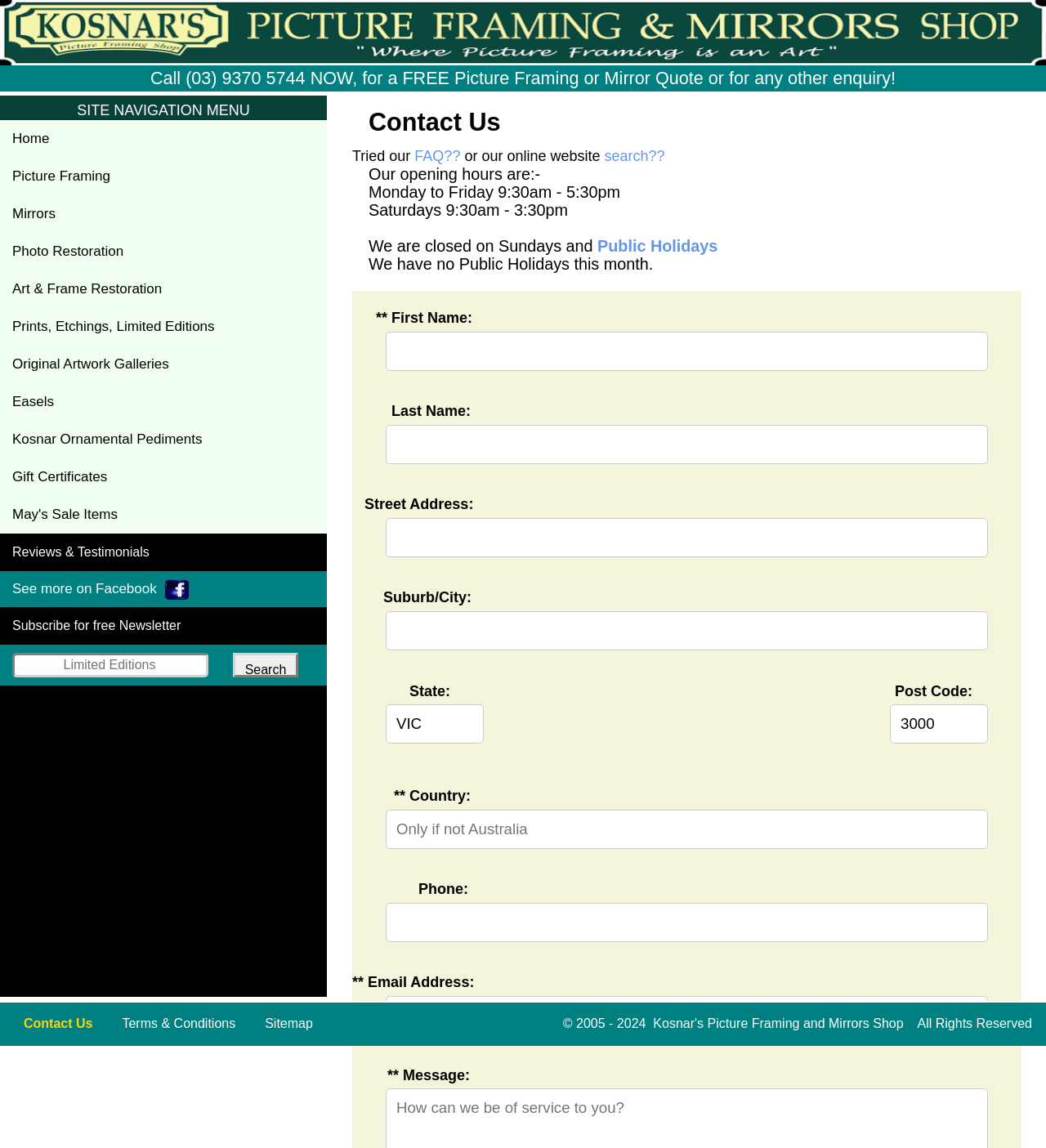Provide a thorough description of the webpage's content and layout.

This webpage is a contact page for a picture framing and mirror service company. At the top of the page, there is a large banner image. Below the banner, there is a call-to-action text encouraging visitors to call for a free quote or inquiry. 

The main content of the page is divided into two sections. On the left side, there is a navigation menu with links to various pages on the website, including the home page, picture framing, mirrors, and more. 

On the right side, there is a contact form with several fields, including first name, last name, street address, suburb/city, state, post code, country, phone, email address, and message. The form also includes a submit button. 

Above the contact form, there is a heading that reads "Contact Us" and some text with the company's opening hours, including Monday to Friday and Saturday. The company is closed on Sundays and public holidays. 

At the bottom of the page, there is a footer section with links to the contact us page, terms and conditions, sitemap, and a copyright notice.